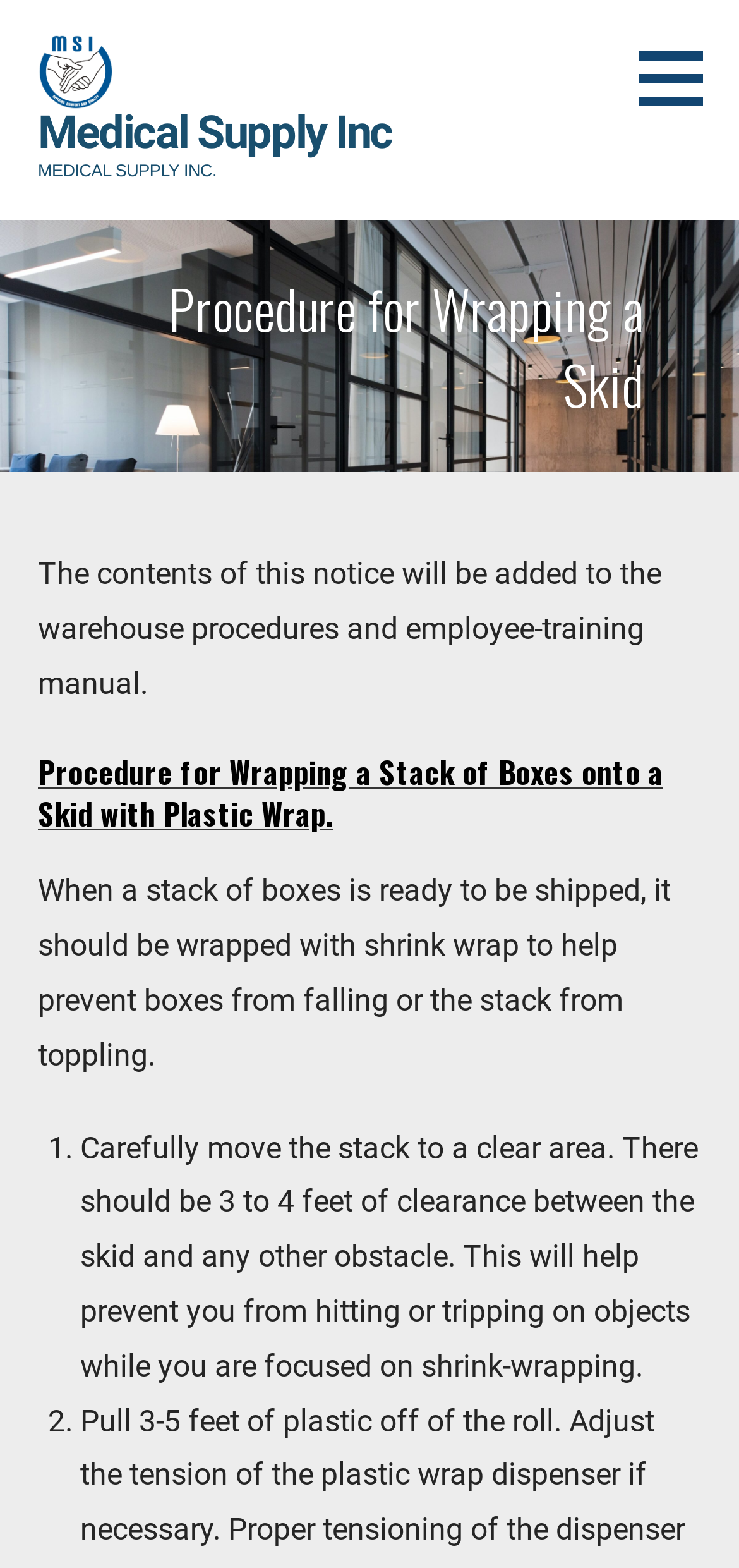Specify the bounding box coordinates (top-left x, top-left y, bottom-right x, bottom-right y) of the UI element in the screenshot that matches this description: Medical Supply Inc

[0.051, 0.068, 0.531, 0.102]